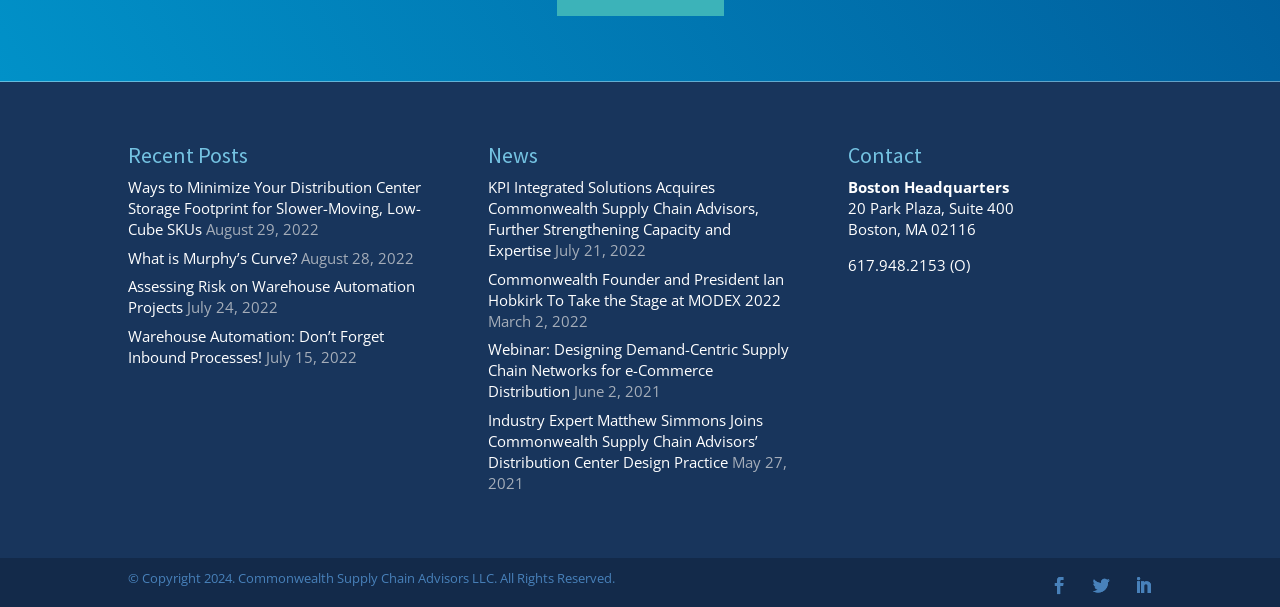Specify the bounding box coordinates of the region I need to click to perform the following instruction: "Follow on social media". The coordinates must be four float numbers in the range of 0 to 1, i.e., [left, top, right, bottom].

[0.821, 0.943, 0.9, 0.988]